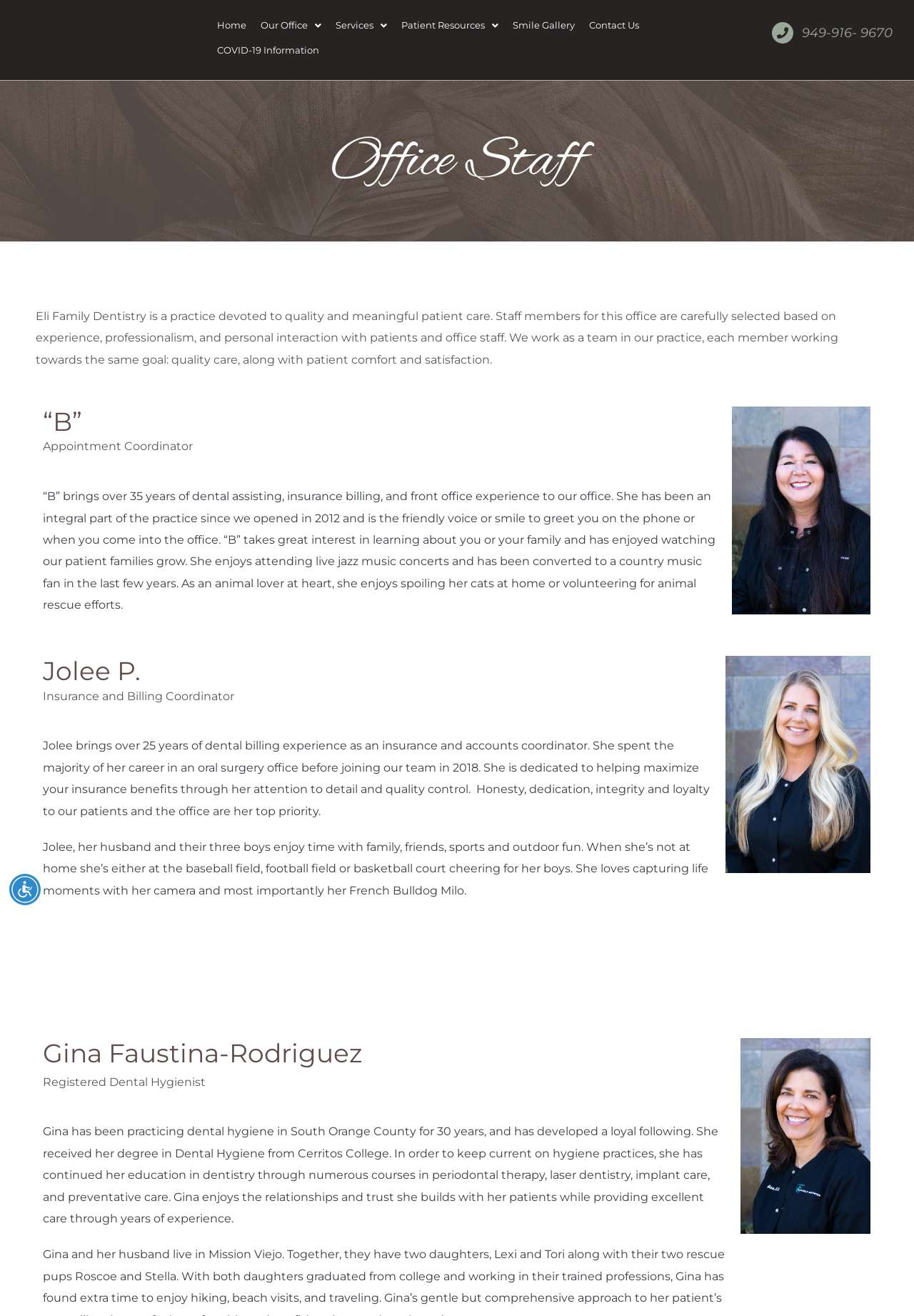Please identify the coordinates of the bounding box that should be clicked to fulfill this instruction: "Call 949-916-9670".

[0.877, 0.019, 0.977, 0.031]